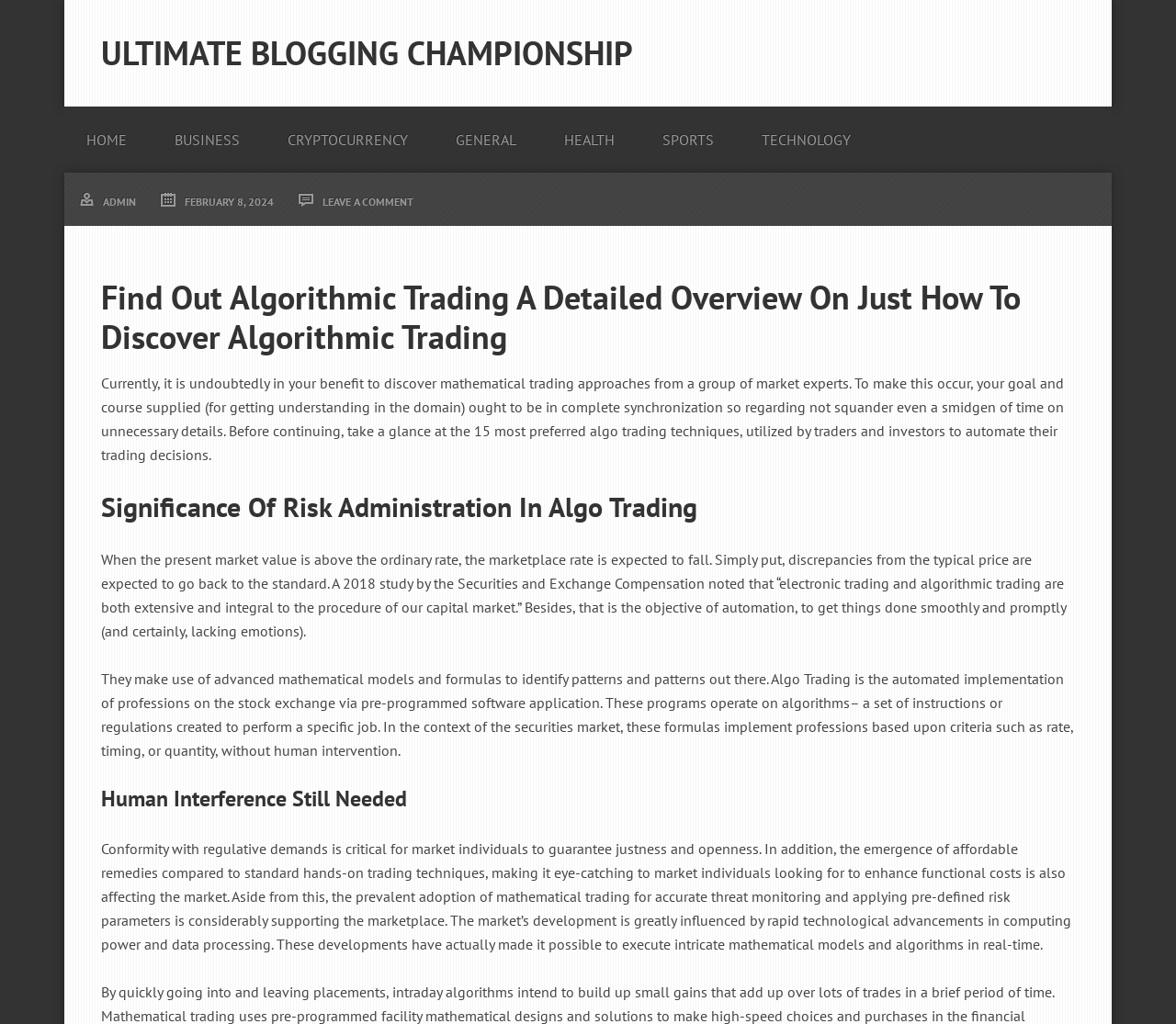Determine the bounding box coordinates of the clickable region to execute the instruction: "Click on the ADMIN link". The coordinates should be four float numbers between 0 and 1, denoted as [left, top, right, bottom].

[0.088, 0.19, 0.116, 0.204]